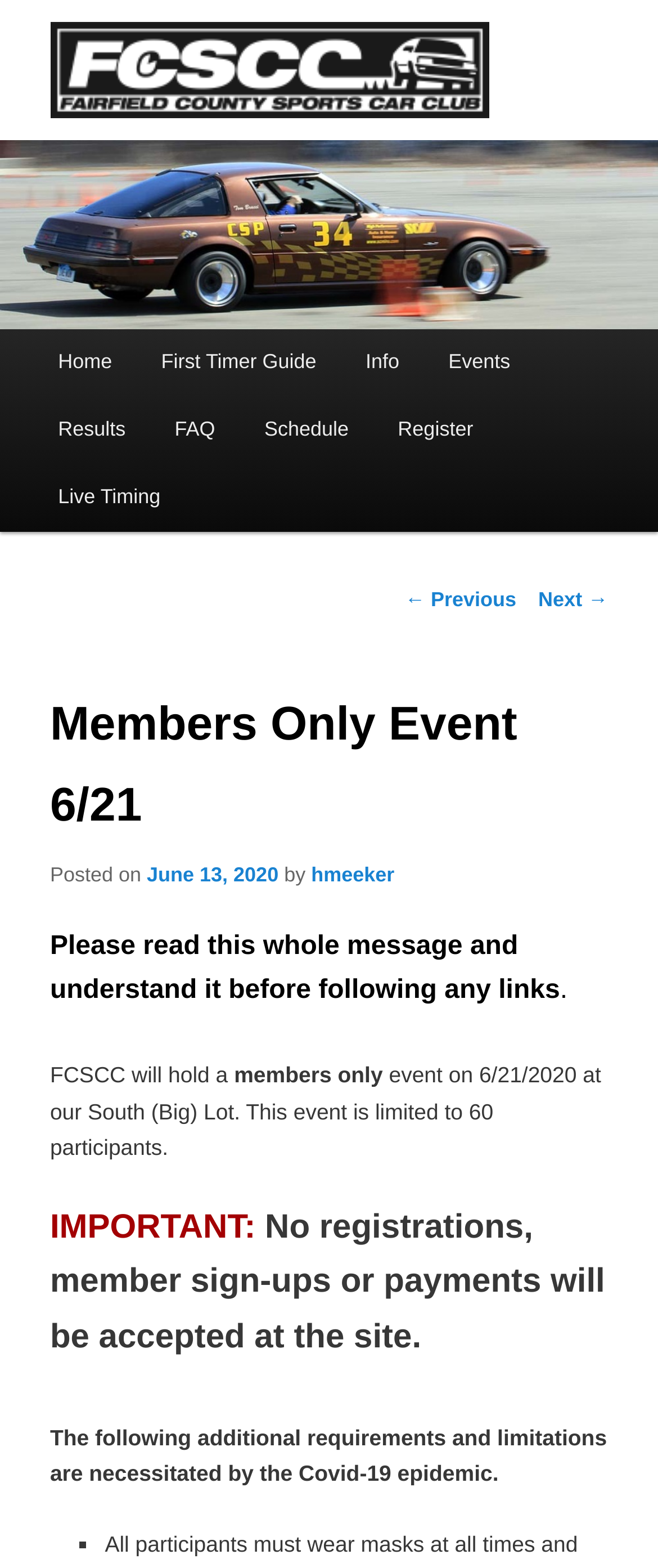Provide a one-word or brief phrase answer to the question:
What is the location of the event?

South (Big) Lot